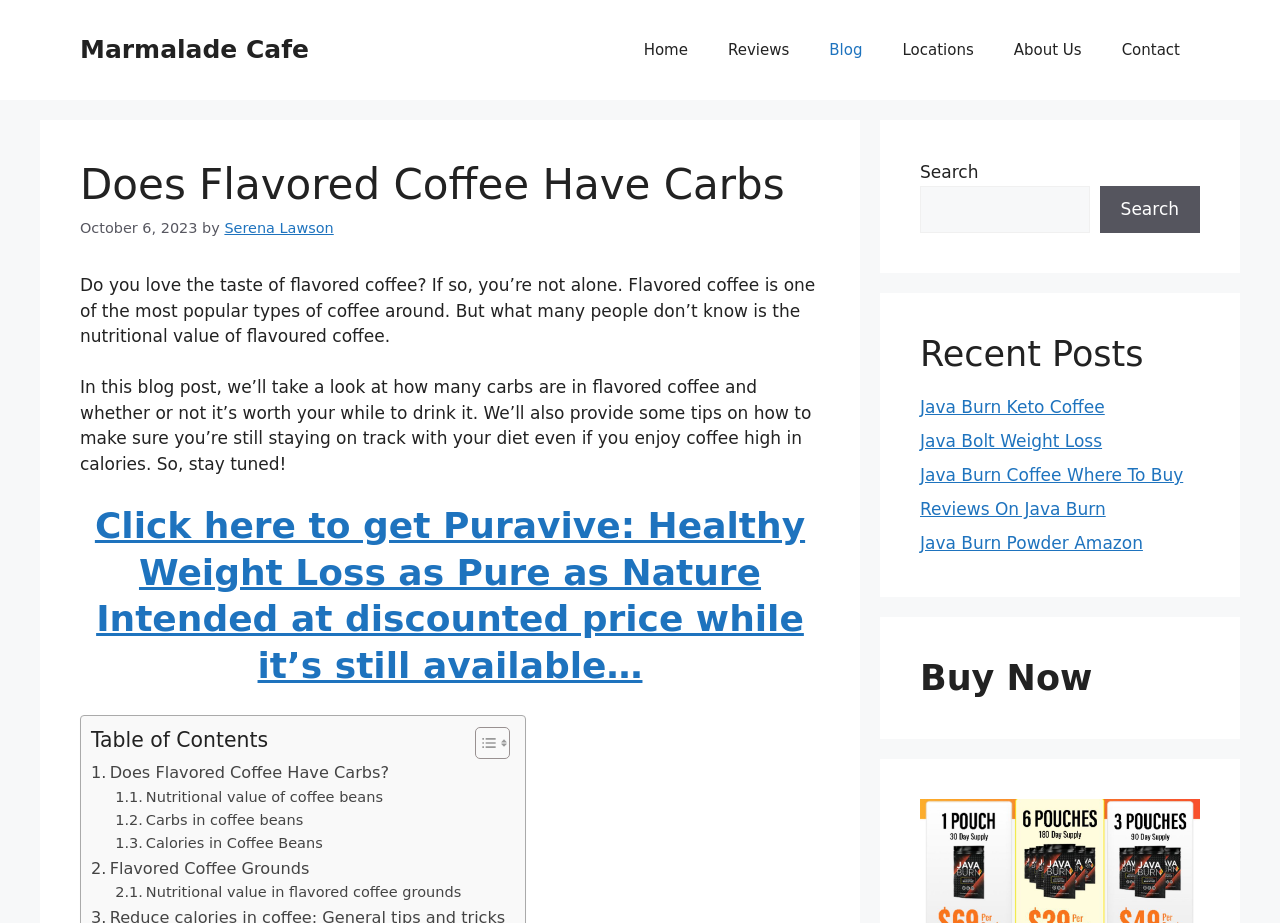Consider the image and give a detailed and elaborate answer to the question: 
What is the purpose of the search box?

The search box is located at the top right corner of the webpage and allows users to search for specific content within the website by typing in keywords and clicking the search button.